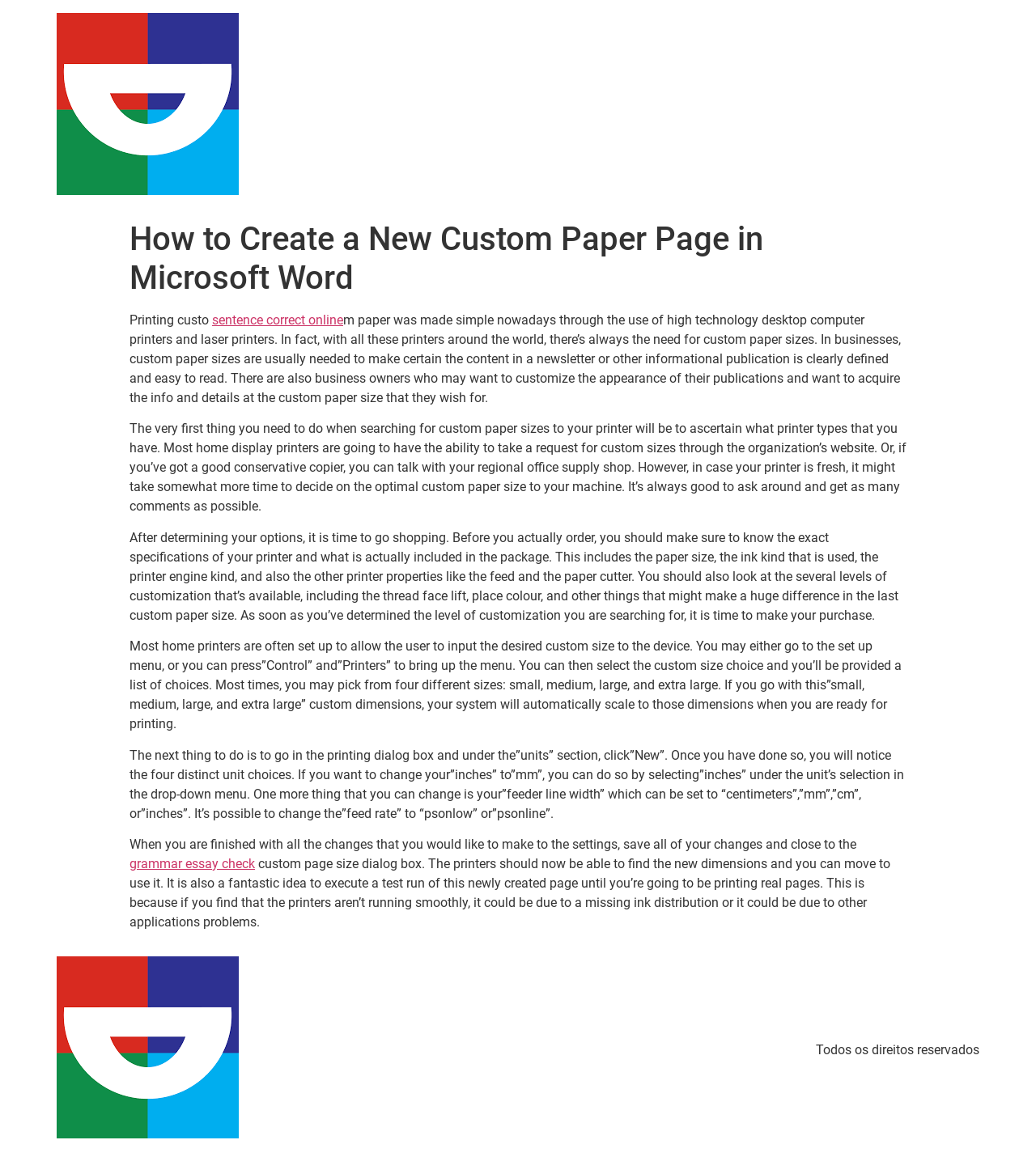Reply to the question with a single word or phrase:
What is the link text at the bottom of the webpage?

São Paulo